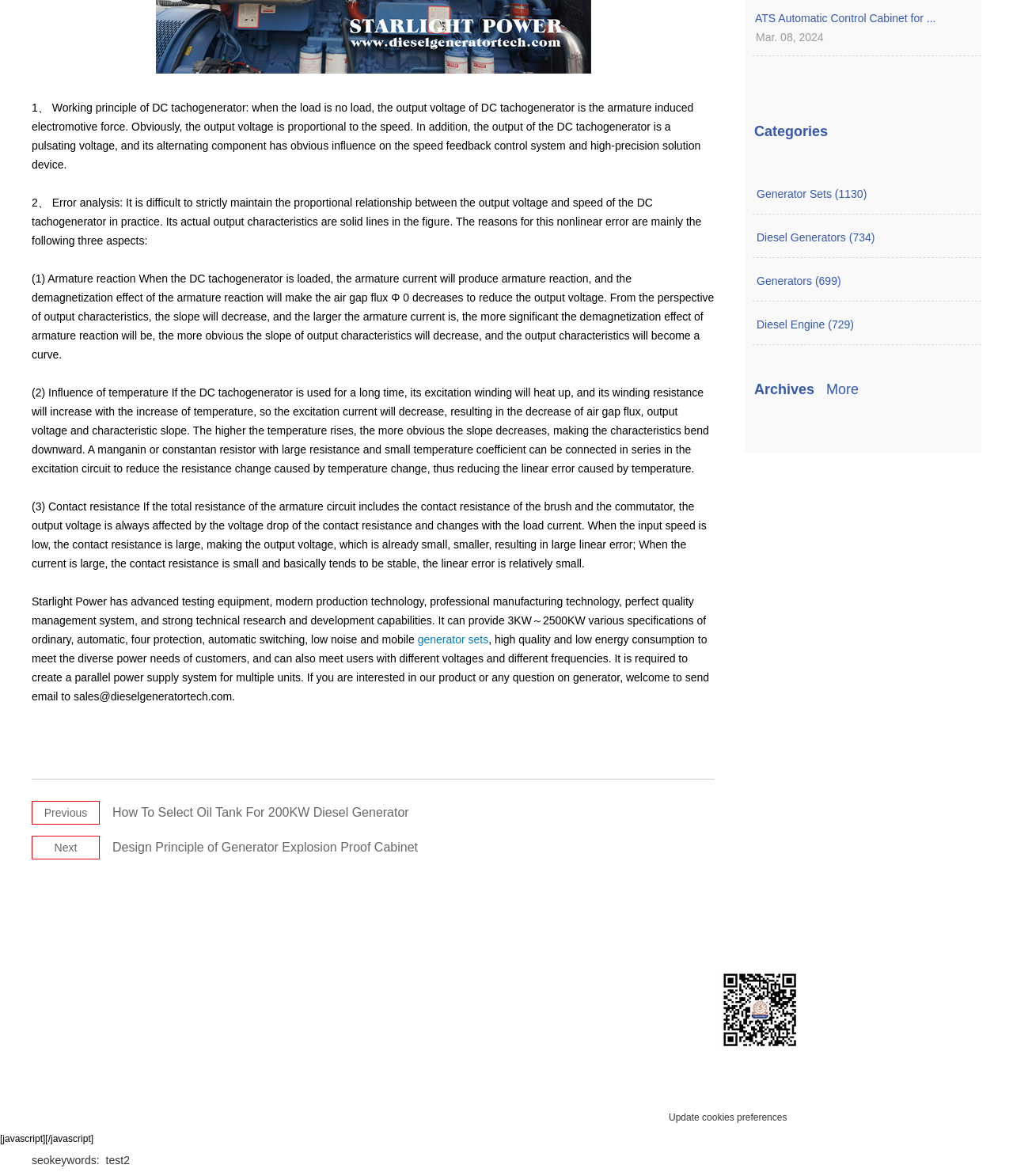Identify the bounding box coordinates for the region to click in order to carry out this instruction: "Click the 'Previous' link". Provide the coordinates using four float numbers between 0 and 1, formatted as [left, top, right, bottom].

[0.044, 0.686, 0.086, 0.696]